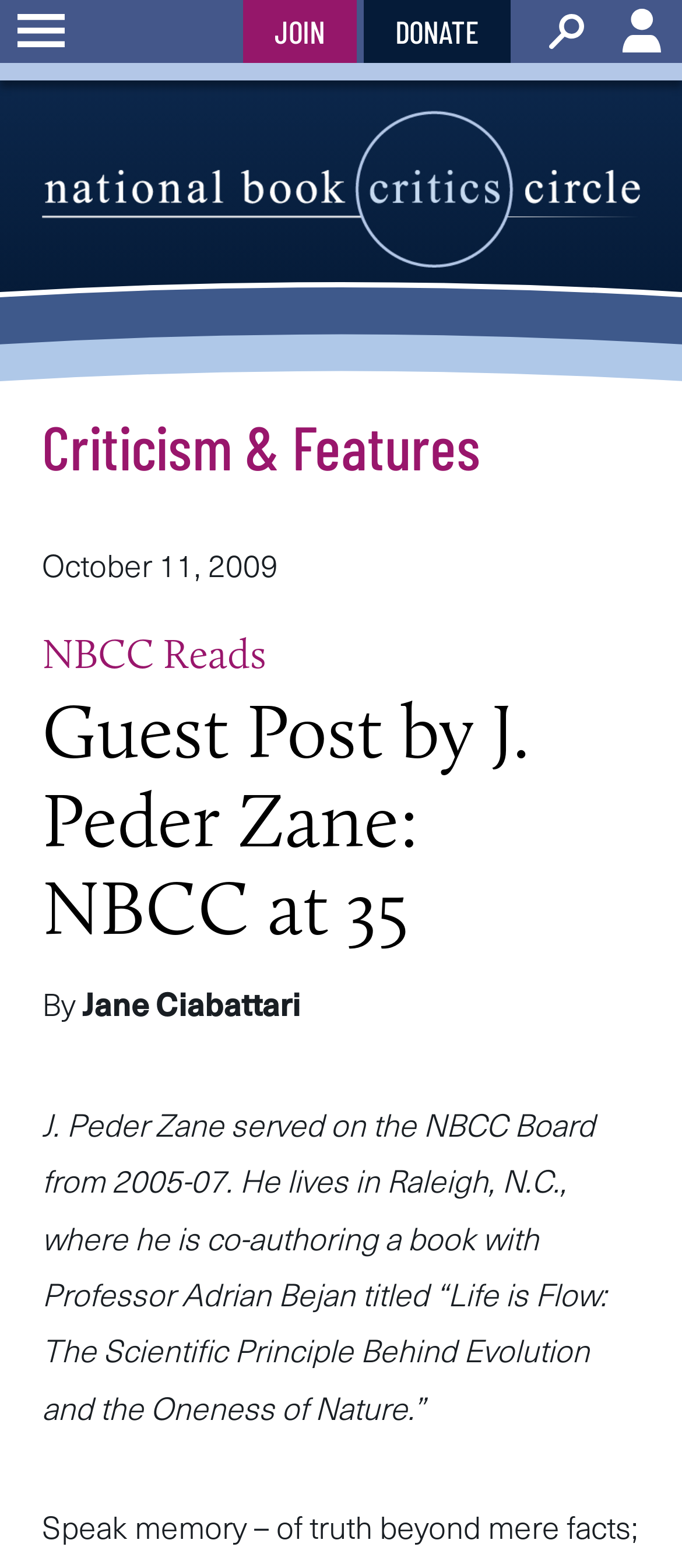Please locate the clickable area by providing the bounding box coordinates to follow this instruction: "search on the website".

[0.805, 0.002, 0.856, 0.038]